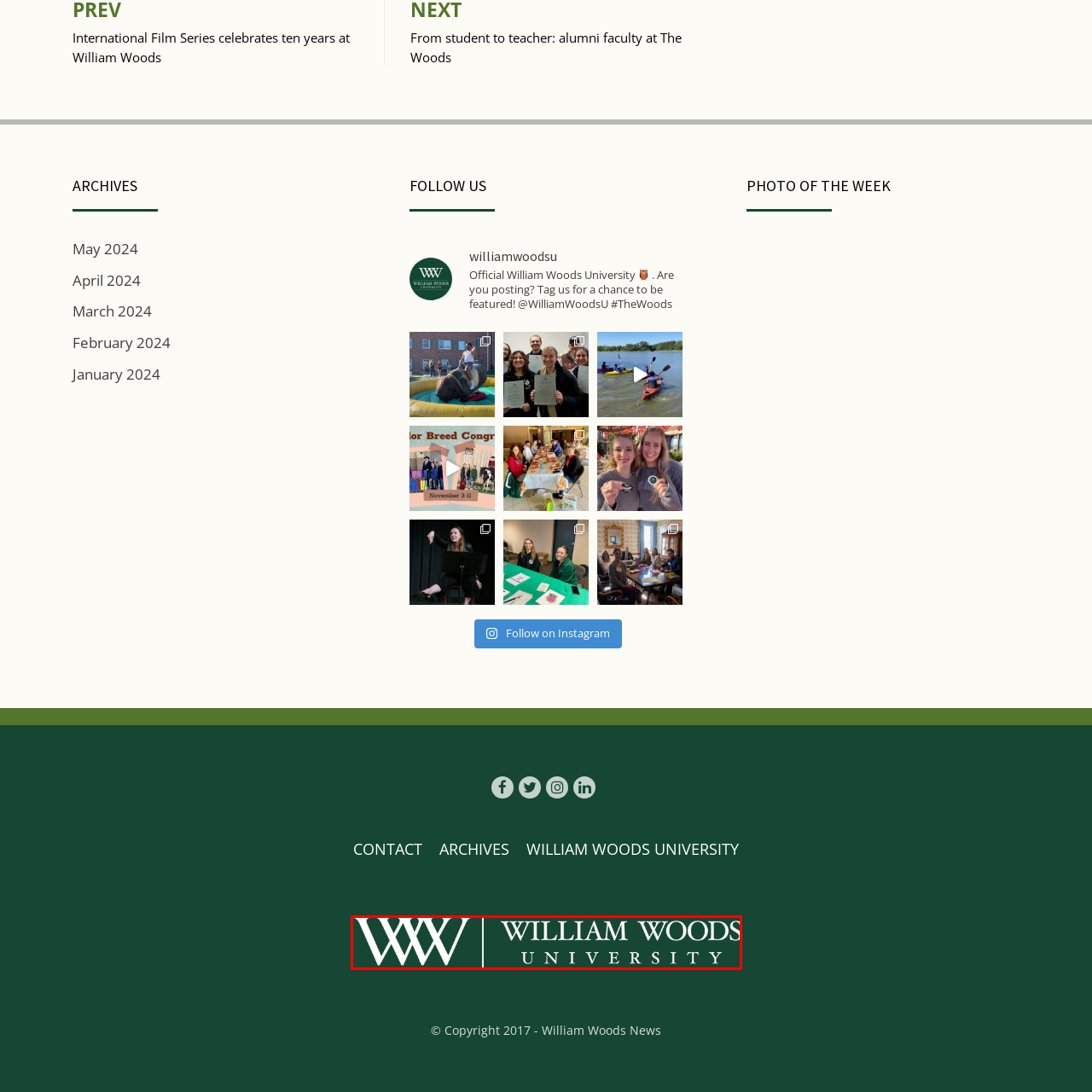Draft a detailed caption for the image located inside the red outline.

The image showcases the official logo of William Woods University, prominently displayed in a clean and modern design. The logo features the university's name, "WILLIAM WOODS UNIVERSITY," in elegant typography against a rich green background, symbolizing the institution's commitment to growth and learning. The use of white text against the dark backdrop enhances visibility, making it an effective representation of the university's brand. This logo is often associated with the university's various communications and promotional materials, reflecting its academic heritage and community spirit.